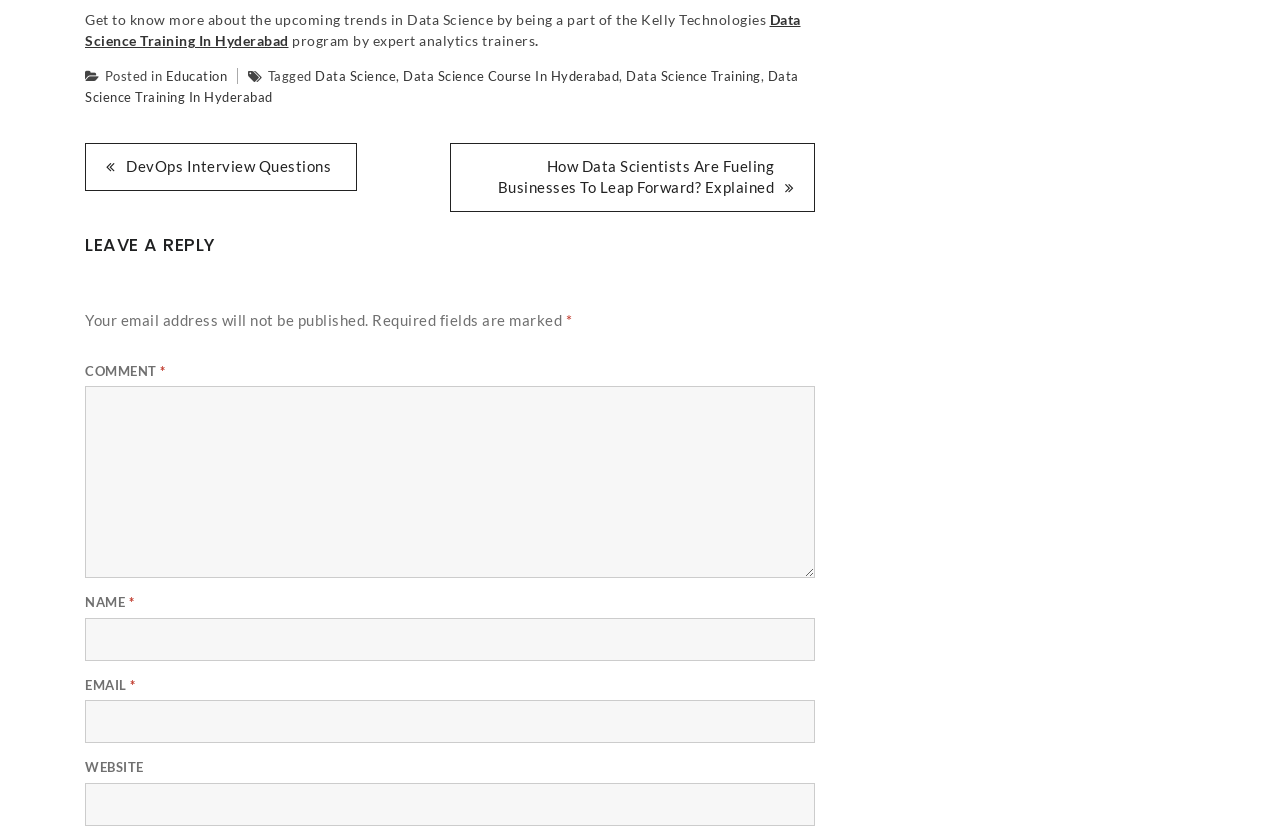Locate the bounding box coordinates of the element you need to click to accomplish the task described by this instruction: "Enter your name".

[0.066, 0.743, 0.637, 0.794]